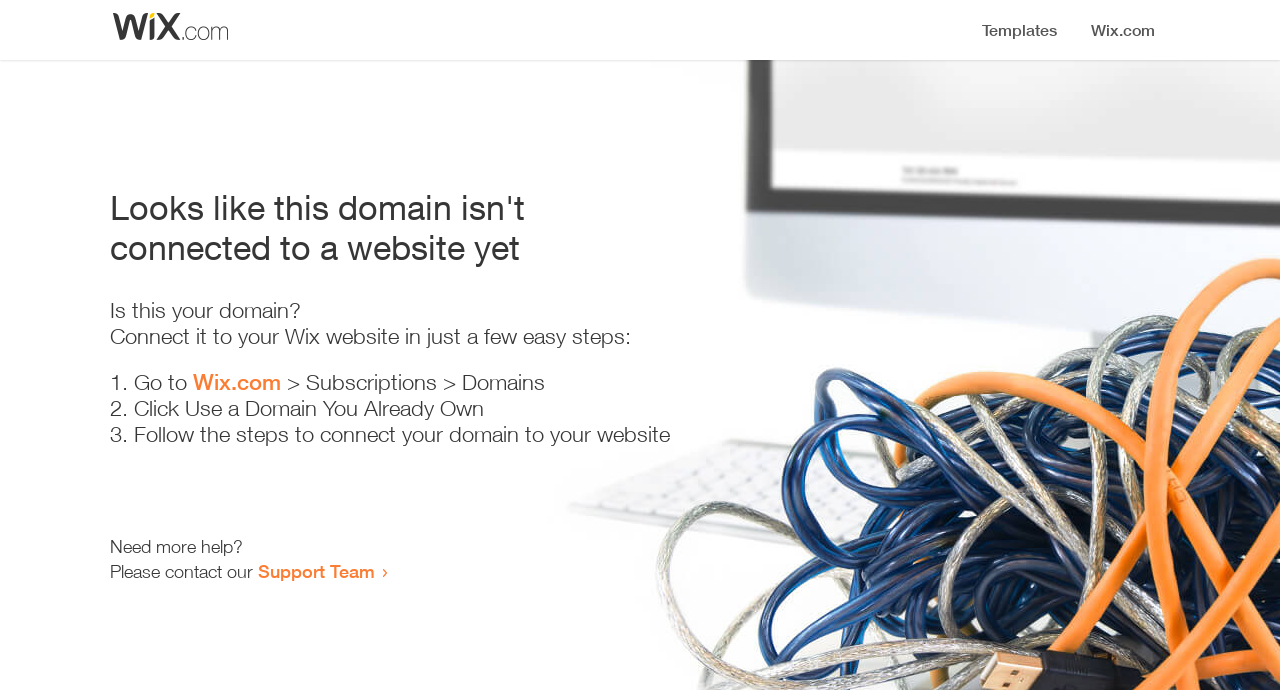What is the purpose of this webpage?
Refer to the image and provide a one-word or short phrase answer.

Guide to connect domain to website